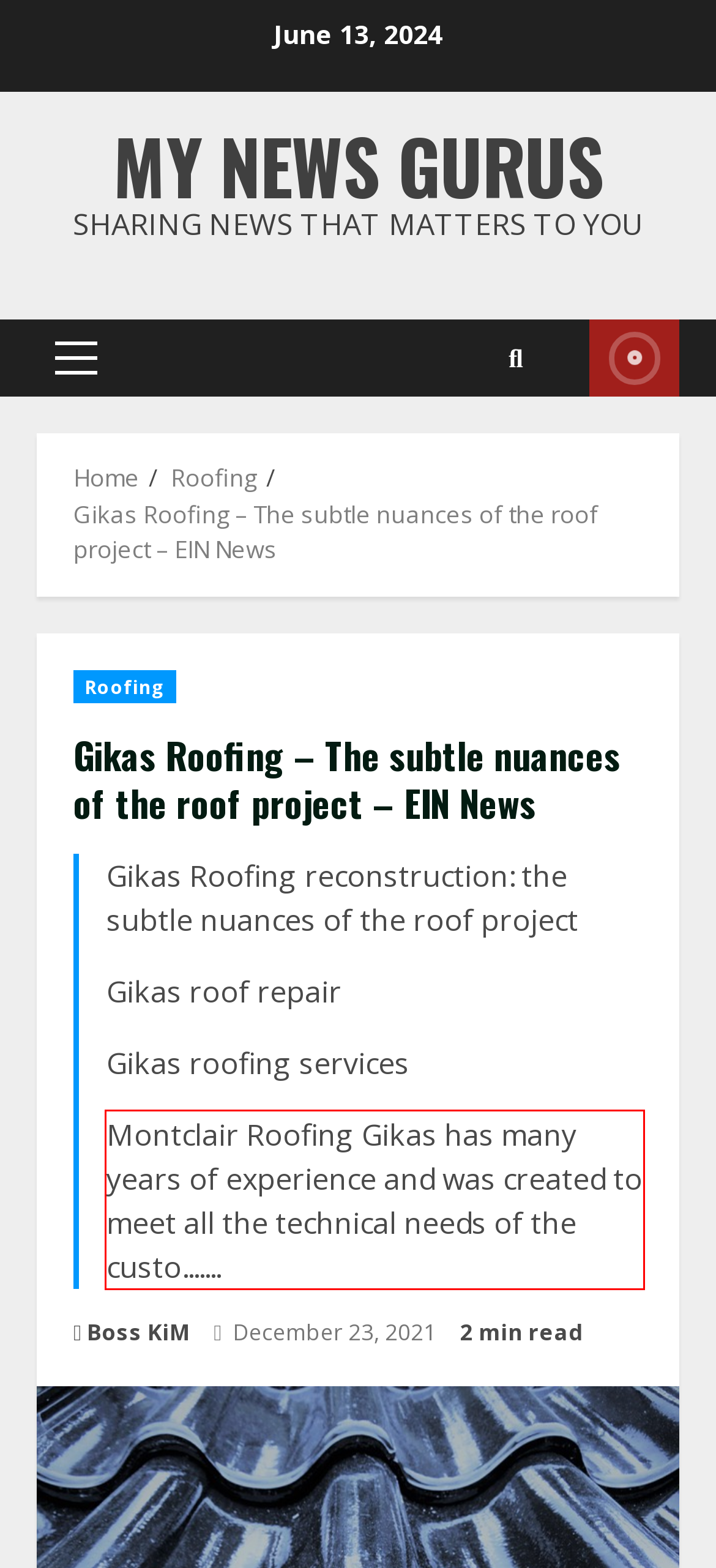Please perform OCR on the text content within the red bounding box that is highlighted in the provided webpage screenshot.

Montclair Roofing Gikas has many years of experience and was created to meet all the technical needs of the custo.......